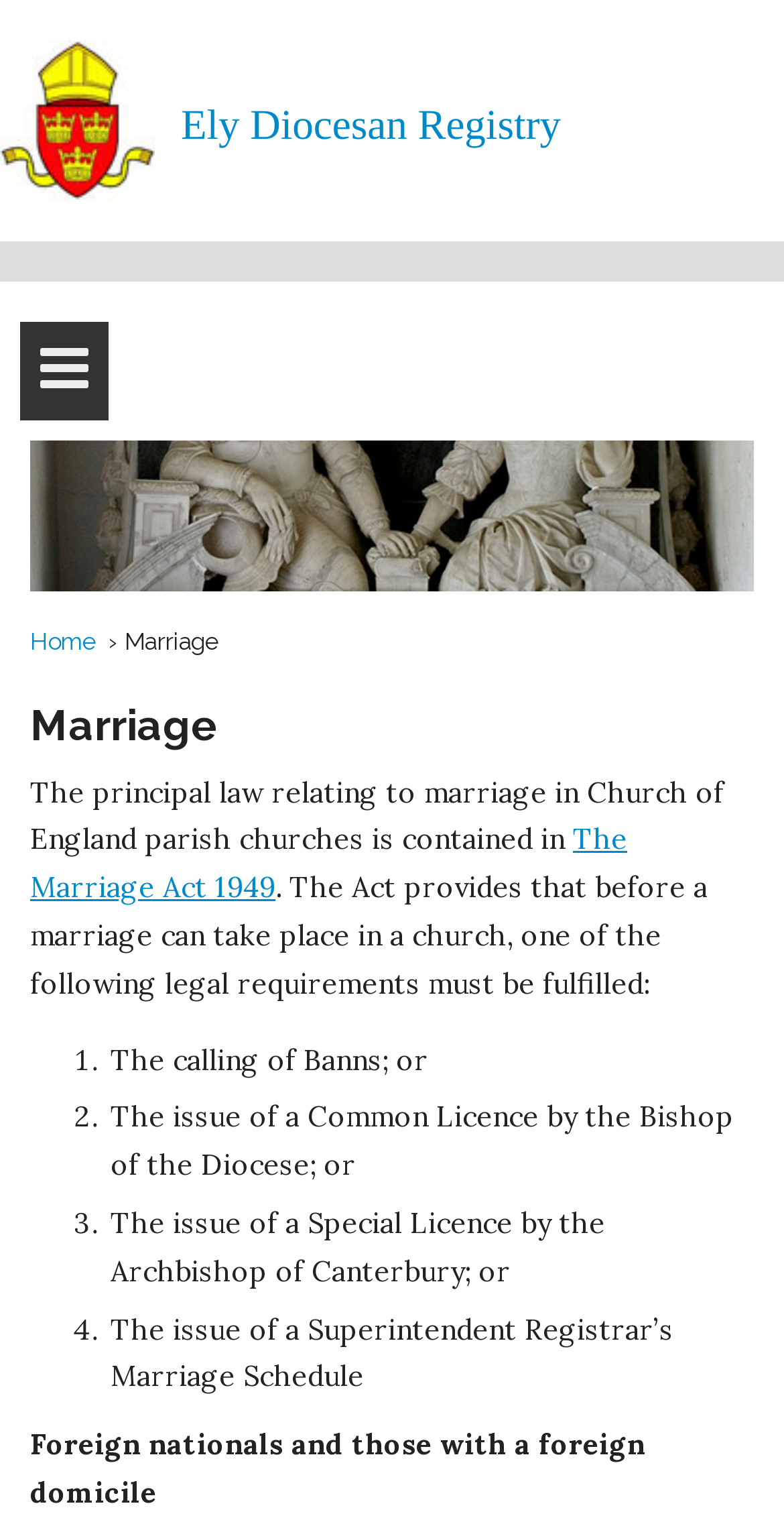Use a single word or phrase to answer the question: What is the role of the Bishop of the Diocese in the marriage process?

Issuing a Common Licence